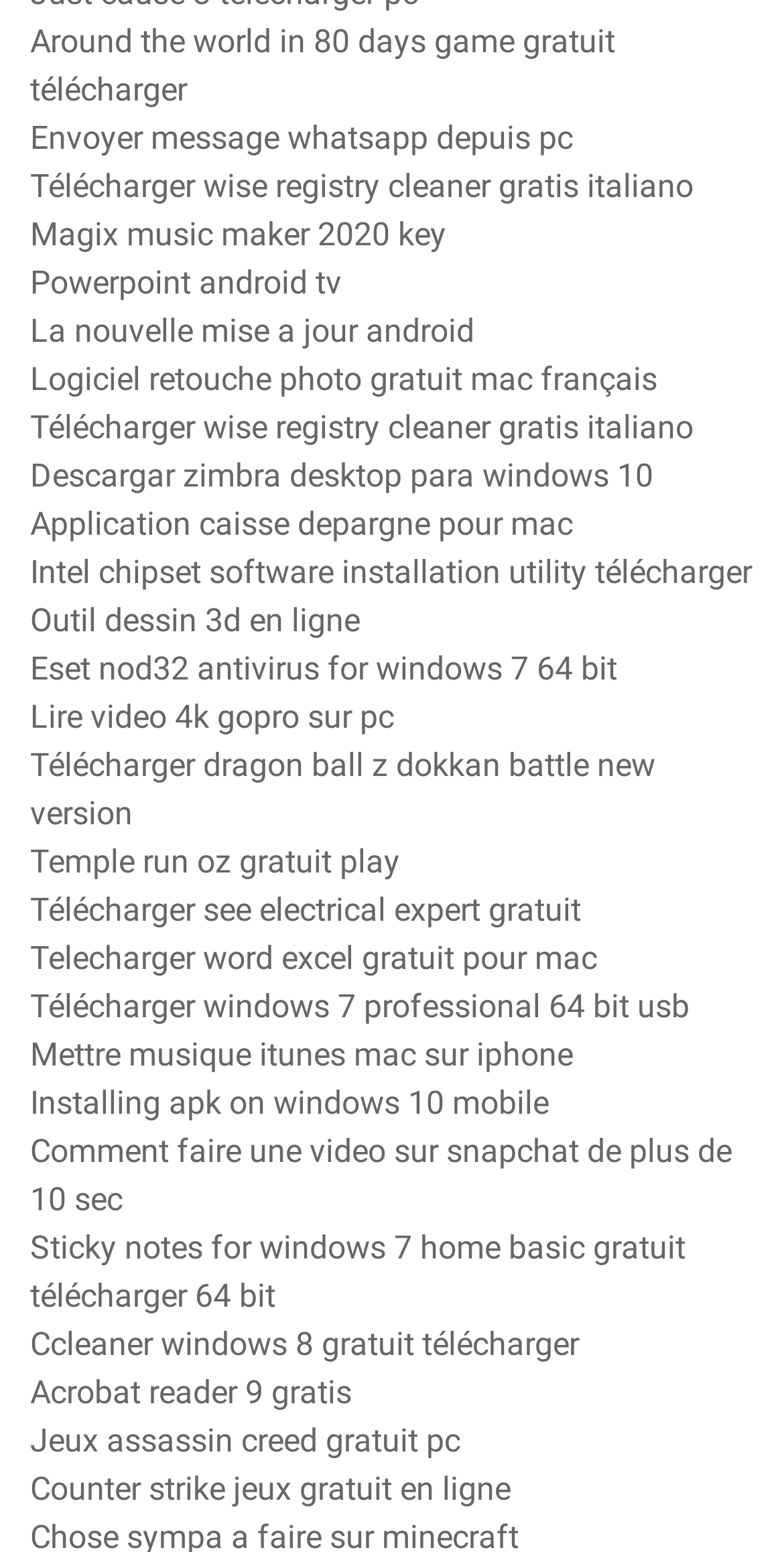How many links are on this webpage?
Use the image to answer the question with a single word or phrase.

355